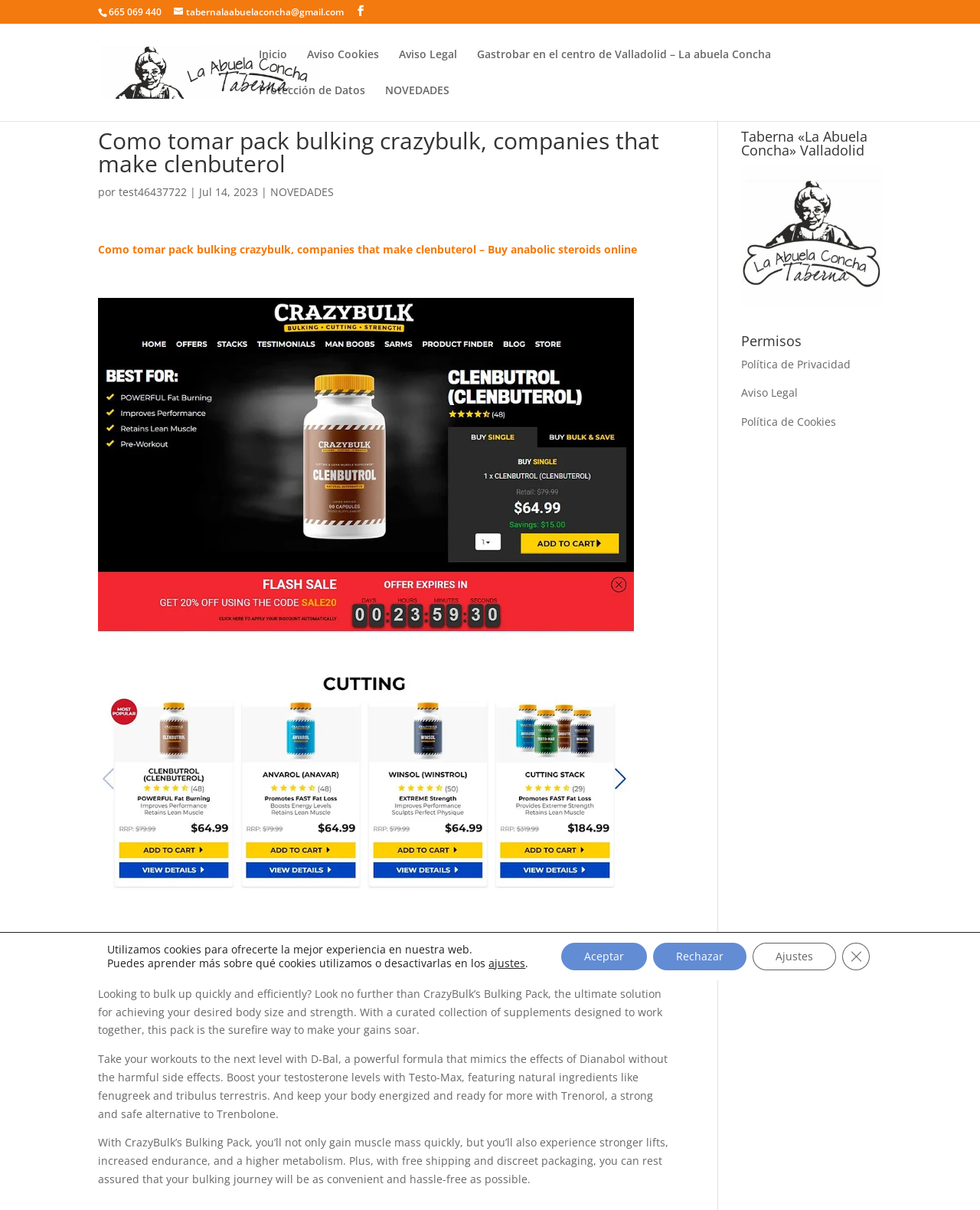Please give a one-word or short phrase response to the following question: 
What is the name of the company that offers the Bulking Pack?

CrazyBulk